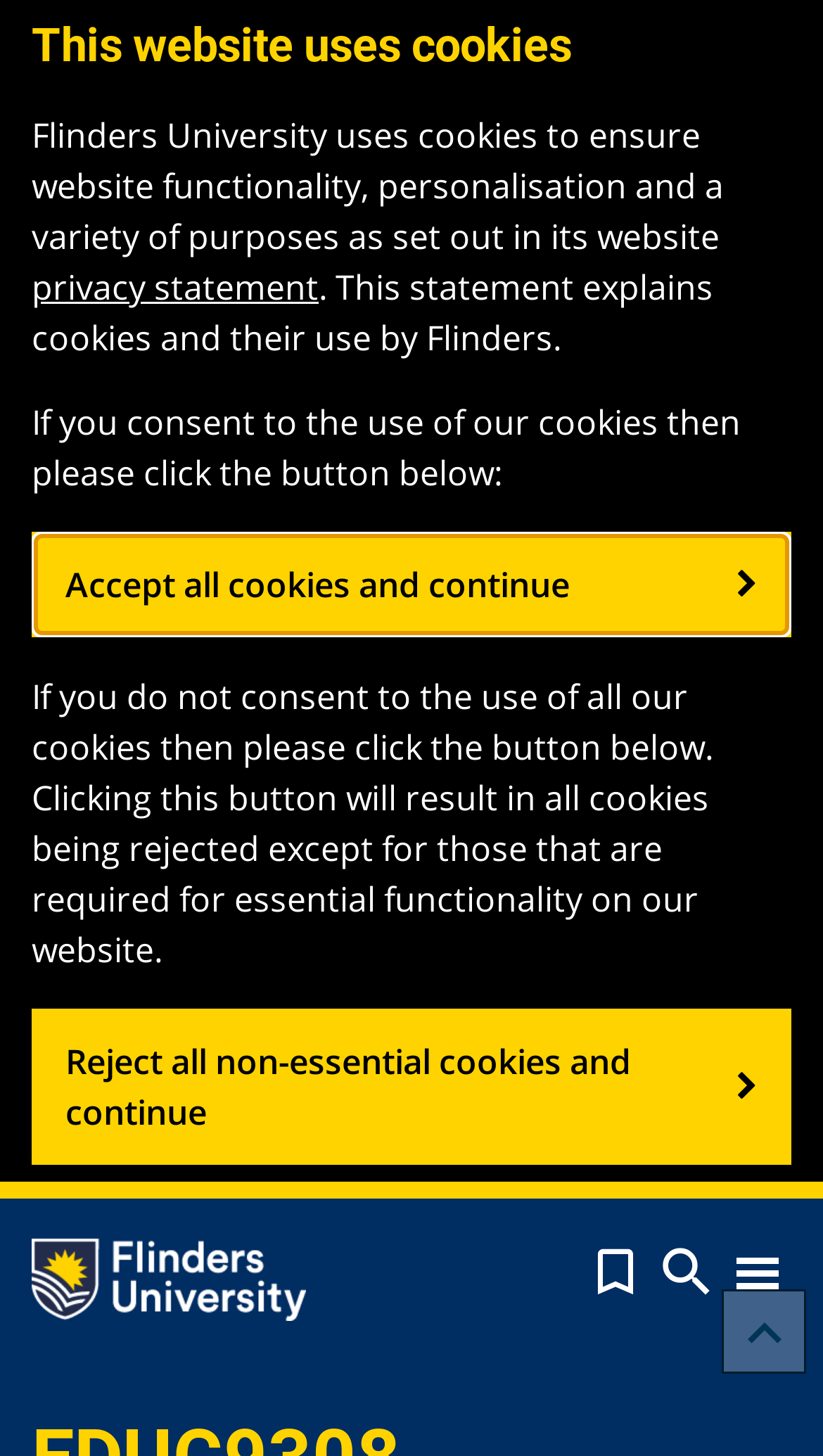Using the format (top-left x, top-left y, bottom-right x, bottom-right y), and given the element description, identify the bounding box coordinates within the screenshot: Die Cutting

None